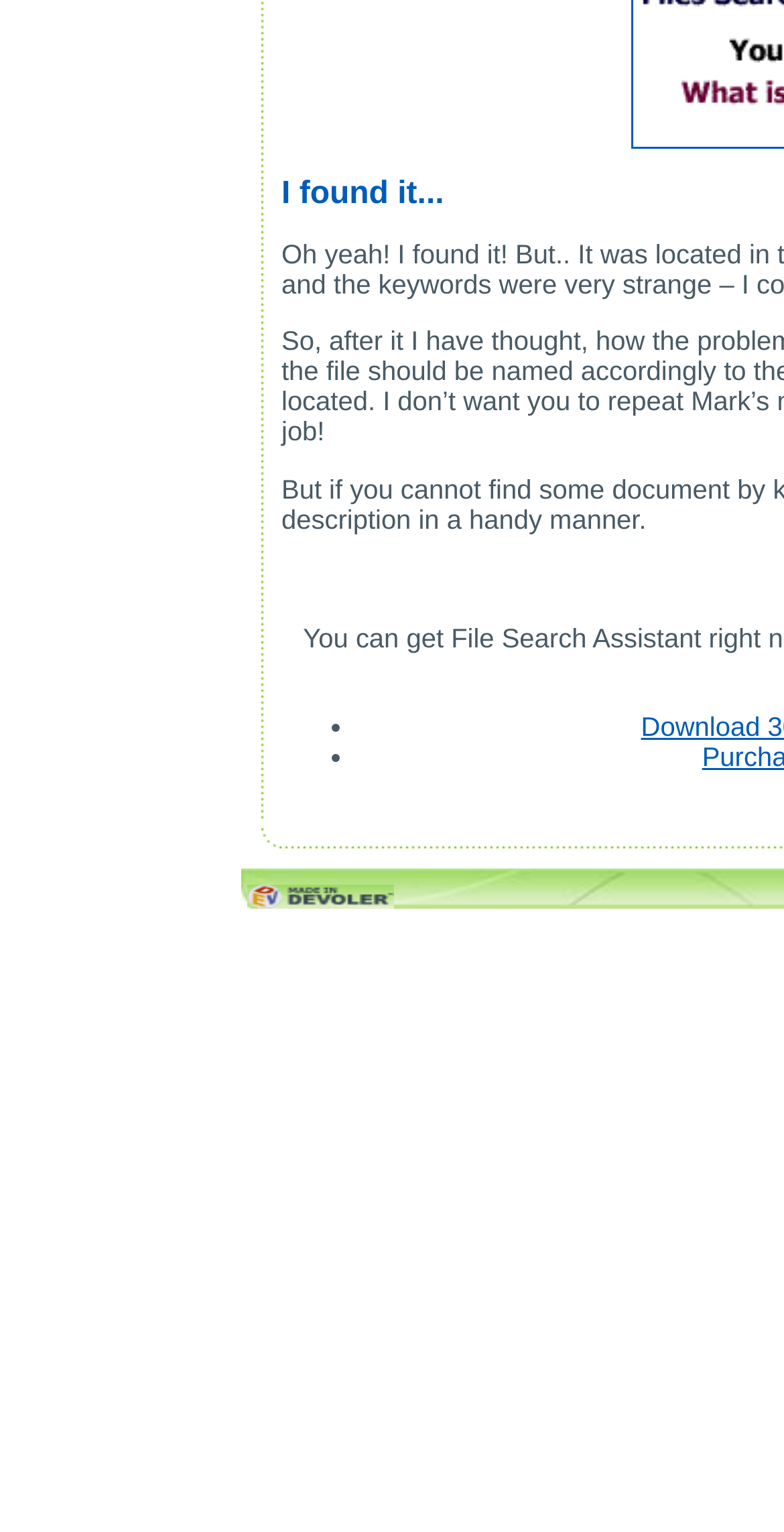Based on the element description alt="Made in Devoler", identify the bounding box coordinates for the UI element. The coordinates should be in the format (top-left x, top-left y, bottom-right x, bottom-right y) and within the 0 to 1 range.

[0.315, 0.577, 0.503, 0.597]